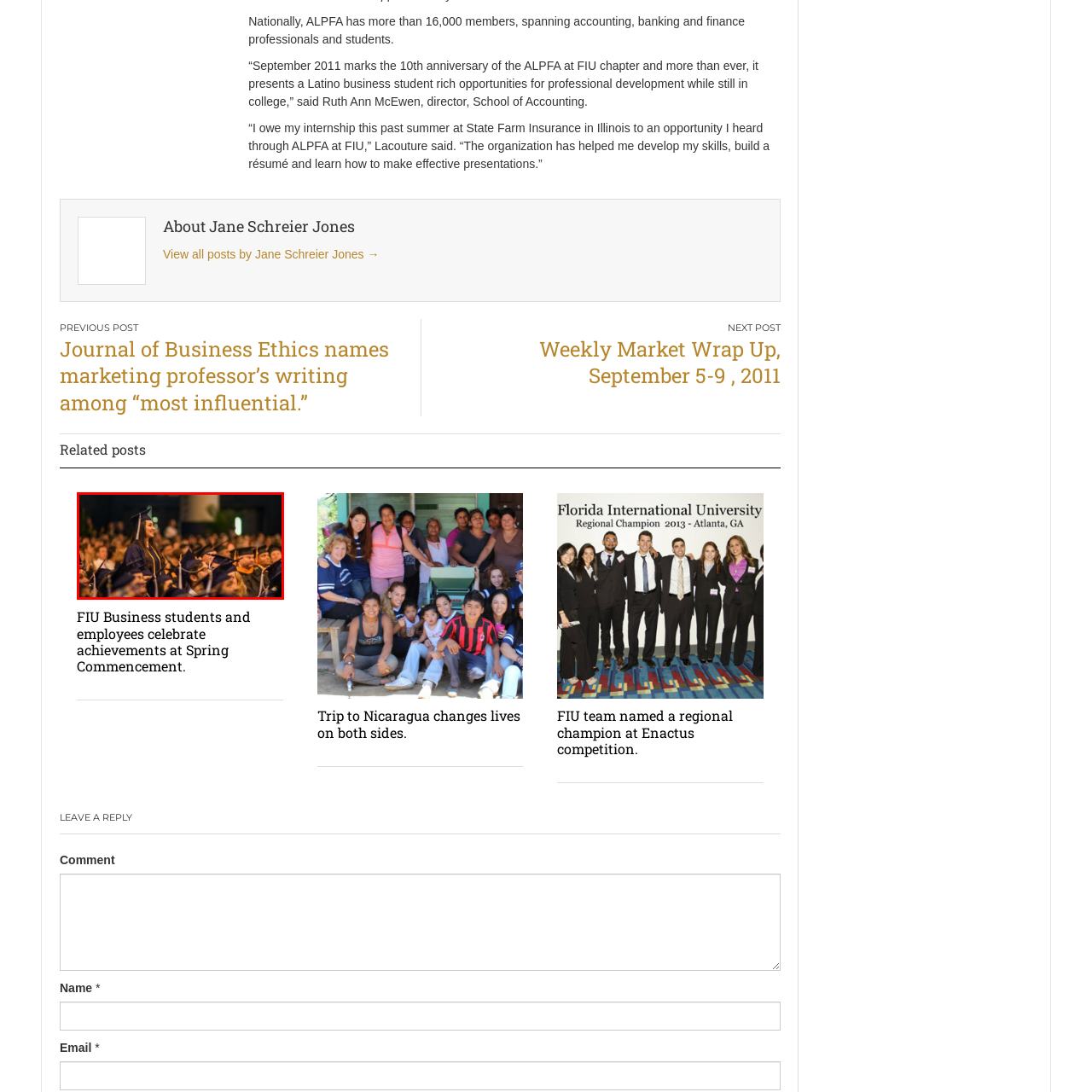Thoroughly describe the scene within the red-bordered area of the image.

The image captures a moment from the Spring Commencement ceremony, where a proud graduate stands among her peers, all dressed in traditional graduation attire. She beams with happiness and accomplishment, embodying the spirit of celebration and achievement that marks this significant milestone in her academic journey. The scene is filled with fellow graduates, all wearing caps and gowns, highlighting a shared experience of joy and success. The warm atmosphere is accentuated by the soft lighting of the venue, showcasing a moment of triumph not only for the individual but for the entire graduating class, which symbolizes their hard work and dedication throughout their studies.